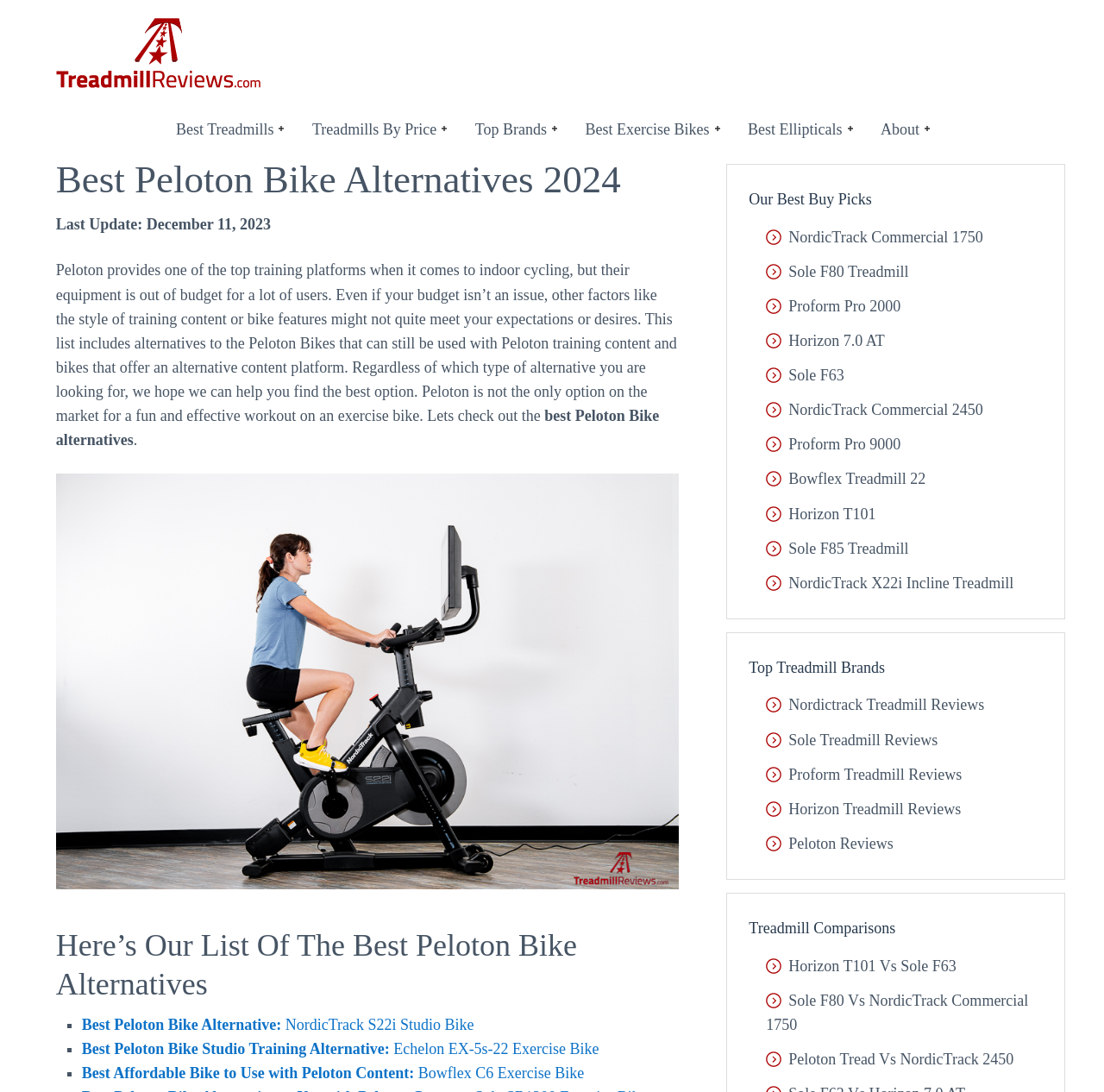Given the description Proform Treadmill Reviews, predict the bounding box coordinates of the UI element. Ensure the coordinates are in the format (top-left x, top-left y, bottom-right x, bottom-right y) and all values are between 0 and 1.

[0.694, 0.701, 0.871, 0.717]